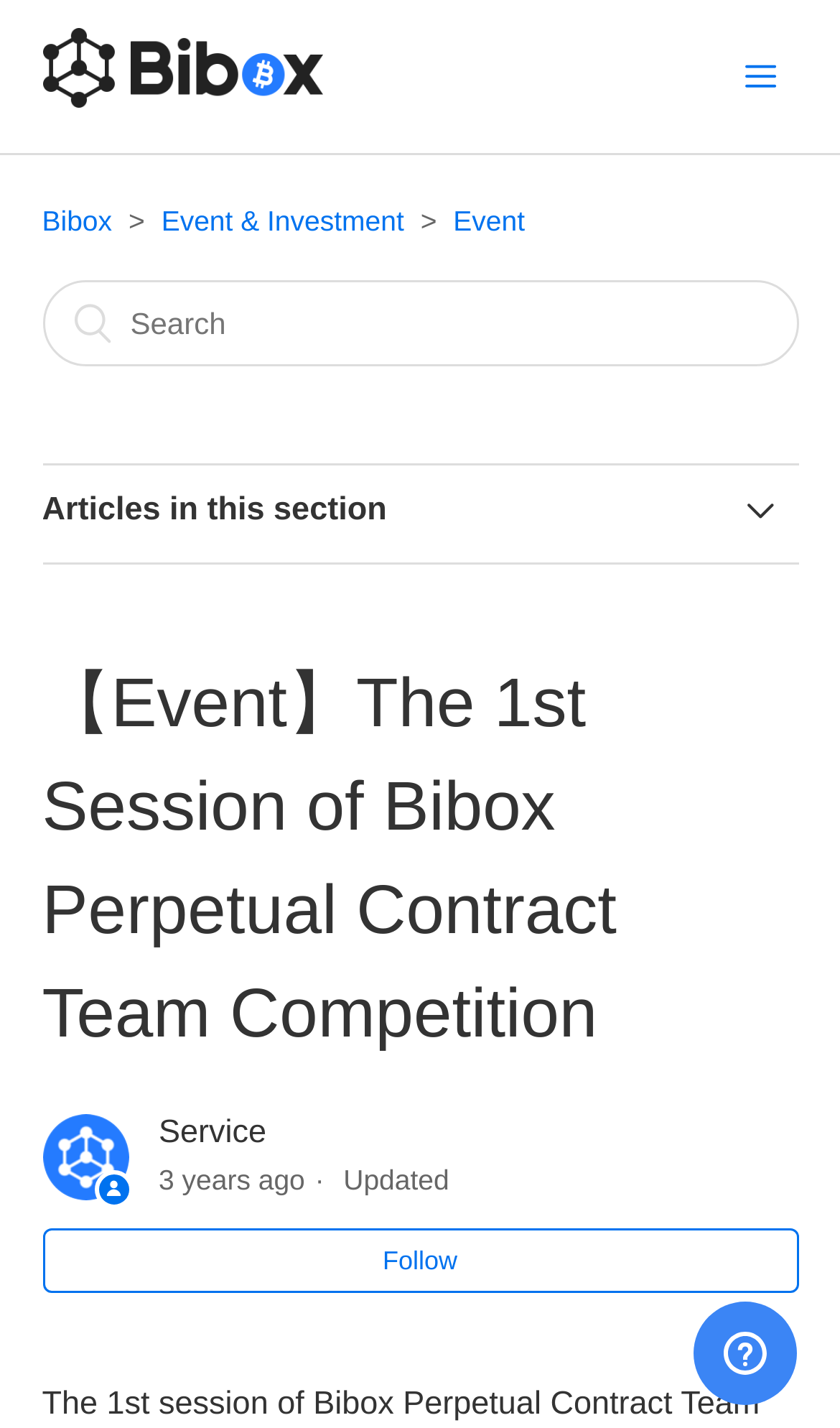Can you show the bounding box coordinates of the region to click on to complete the task described in the instruction: "Search for something"?

[0.05, 0.195, 0.95, 0.256]